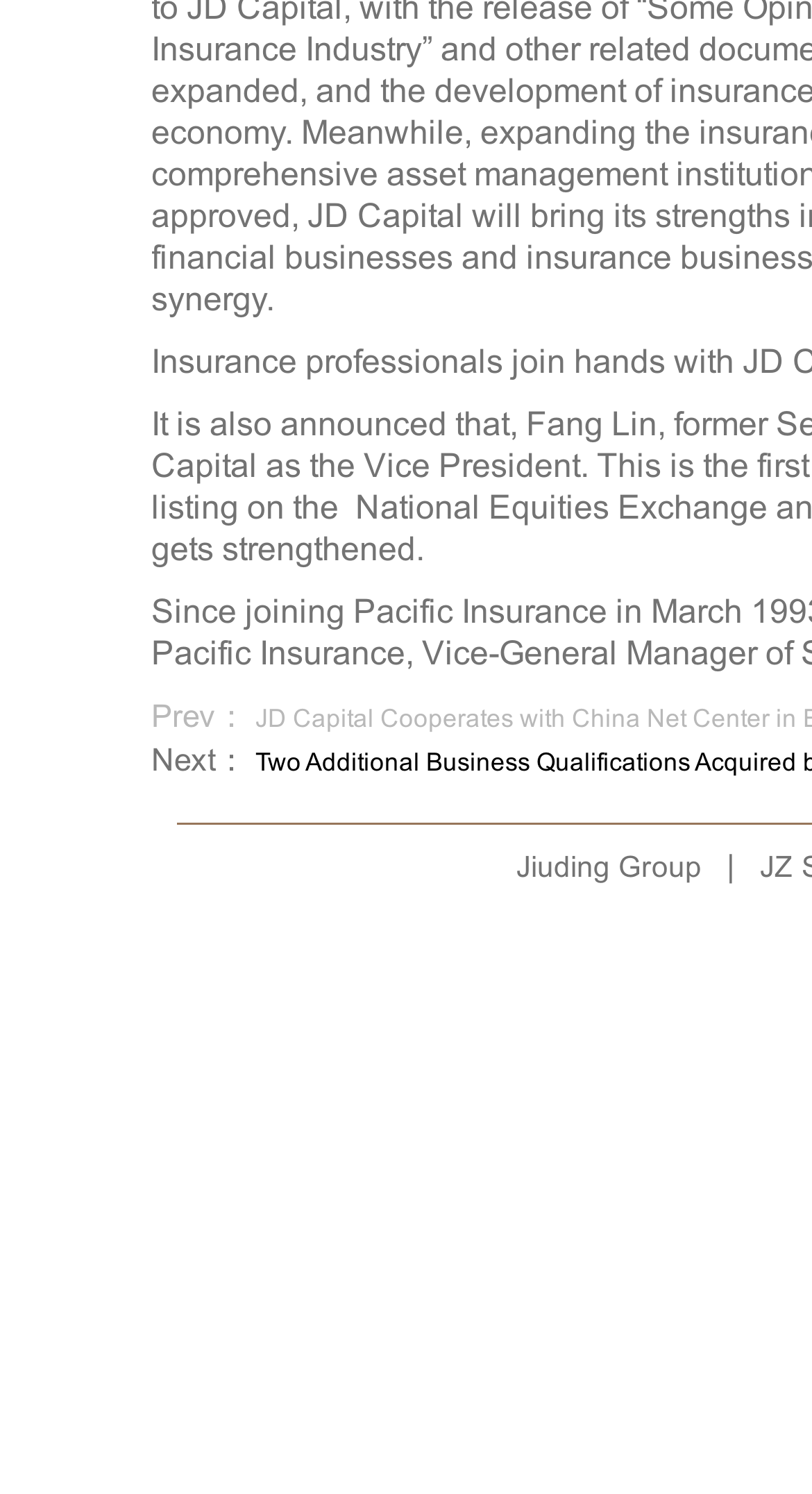Locate the bounding box of the UI element described by: "Jiuding Group" in the given webpage screenshot.

[0.636, 0.569, 0.864, 0.591]